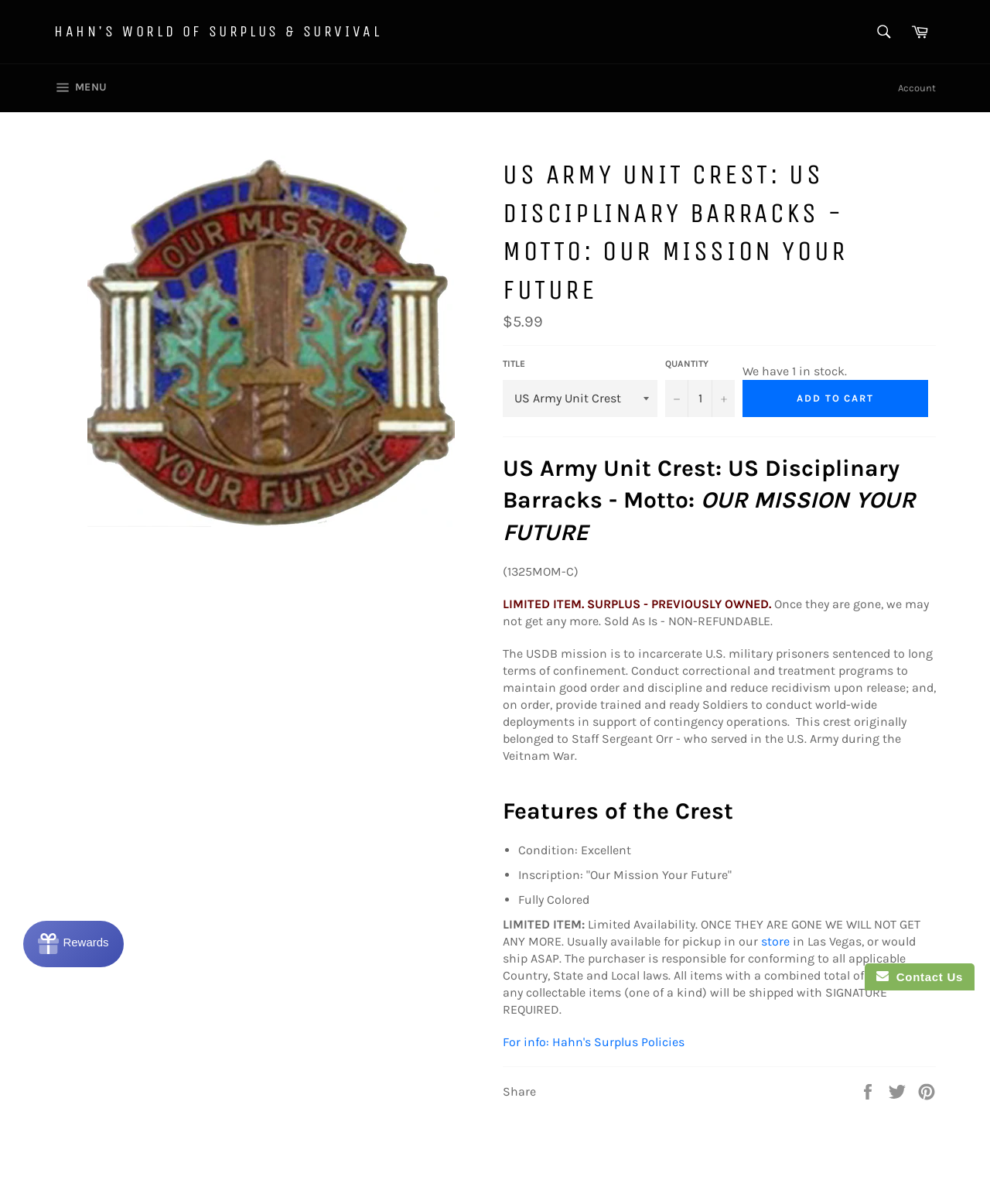Please identify the bounding box coordinates of the element that needs to be clicked to perform the following instruction: "Share on Facebook".

[0.867, 0.901, 0.889, 0.914]